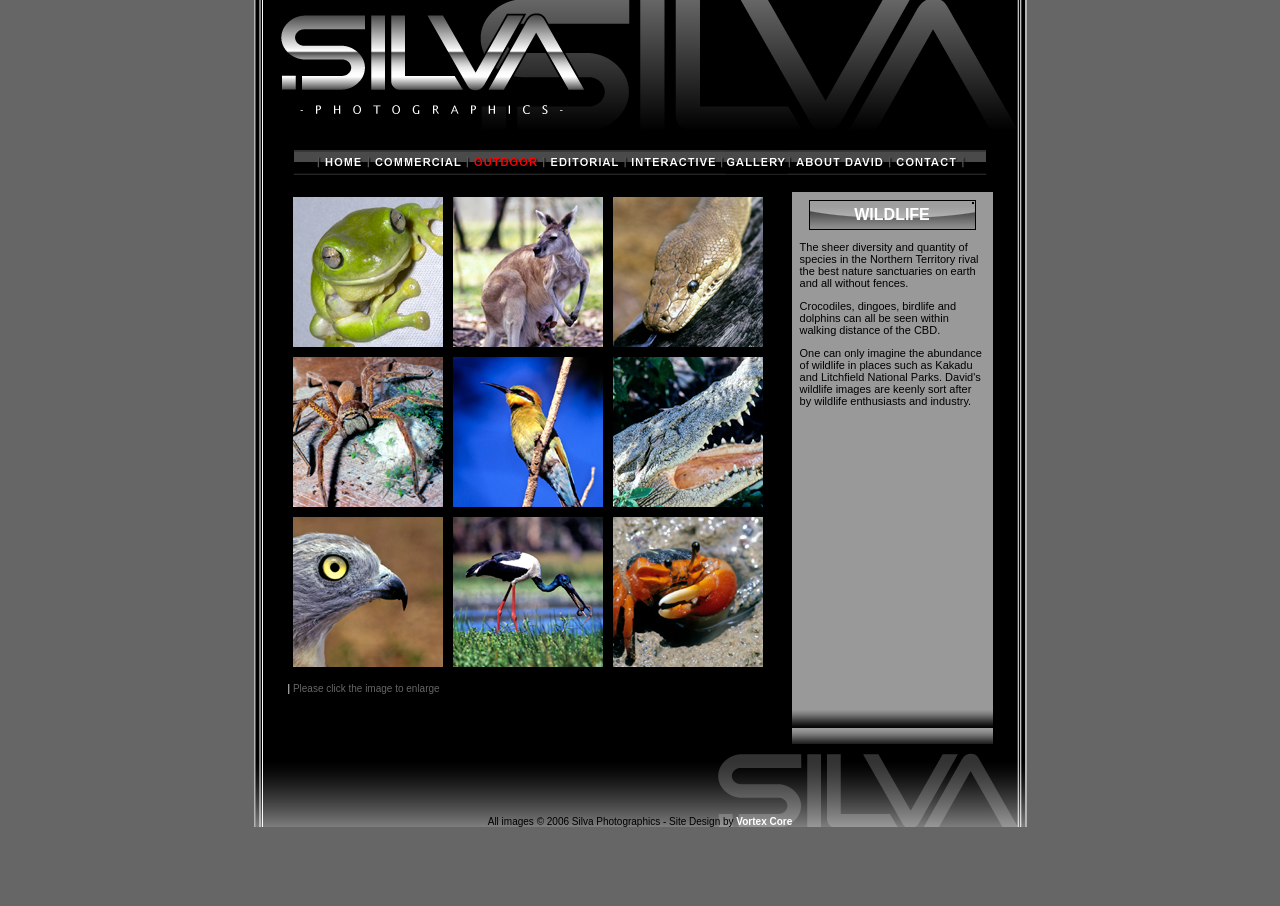What is the location of the photographer?
Please provide a detailed and thorough answer to the question.

The webpage mentions 'Darwin Photography' and 'Northern Territory Australia' in the meta description, indicating that the photographer, David Silva, is based in Darwin, Northern Territory, Australia.